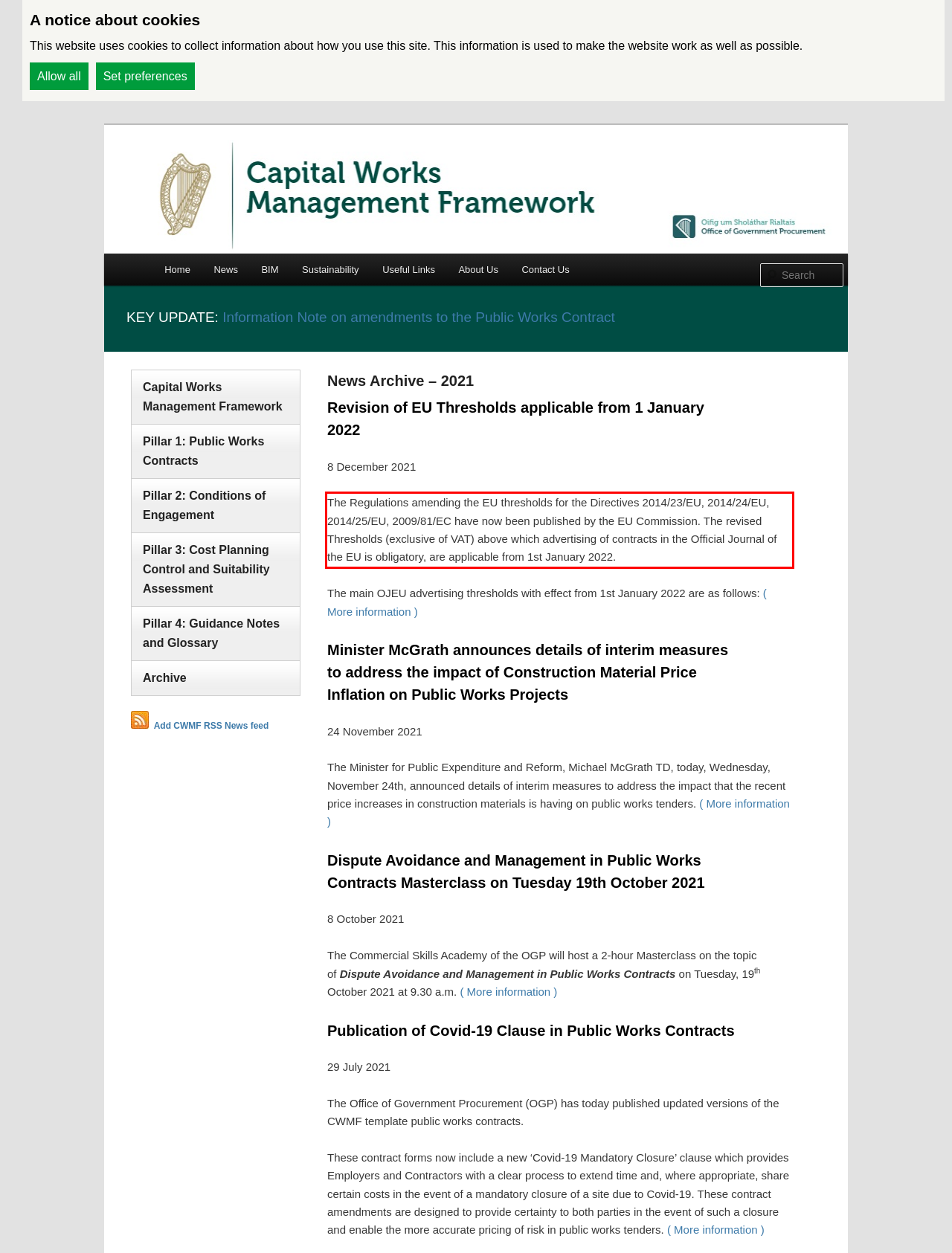By examining the provided screenshot of a webpage, recognize the text within the red bounding box and generate its text content.

The Regulations amending the EU thresholds for the Directives 2014/23/EU, 2014/24/EU, 2014/25/EU, 2009/81/EC have now been published by the EU Commission. The revised Thresholds (exclusive of VAT) above which advertising of contracts in the Official Journal of the EU is obligatory, are applicable from 1st January 2022.